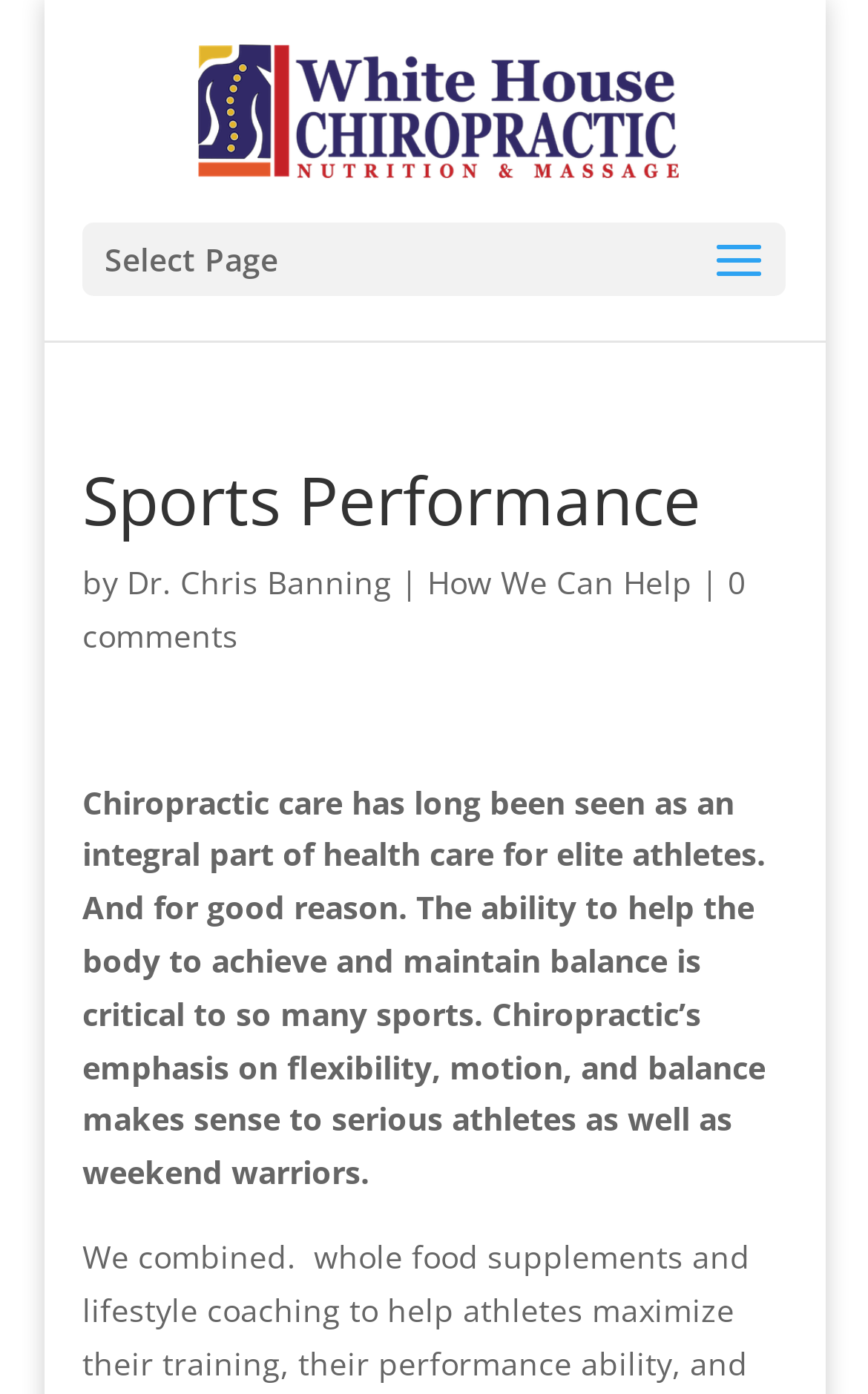What is the focus of chiropractic care for athletes?
Utilize the information in the image to give a detailed answer to the question.

I found the answer by reading the static text element which states that 'Chiropractic care has long been seen as an integral part of health care for elite athletes... The ability to help the body to achieve and maintain balance is critical to so many sports. Chiropractic’s emphasis on flexibility, motion, and balance makes sense to serious athletes as well as weekend warriors.'